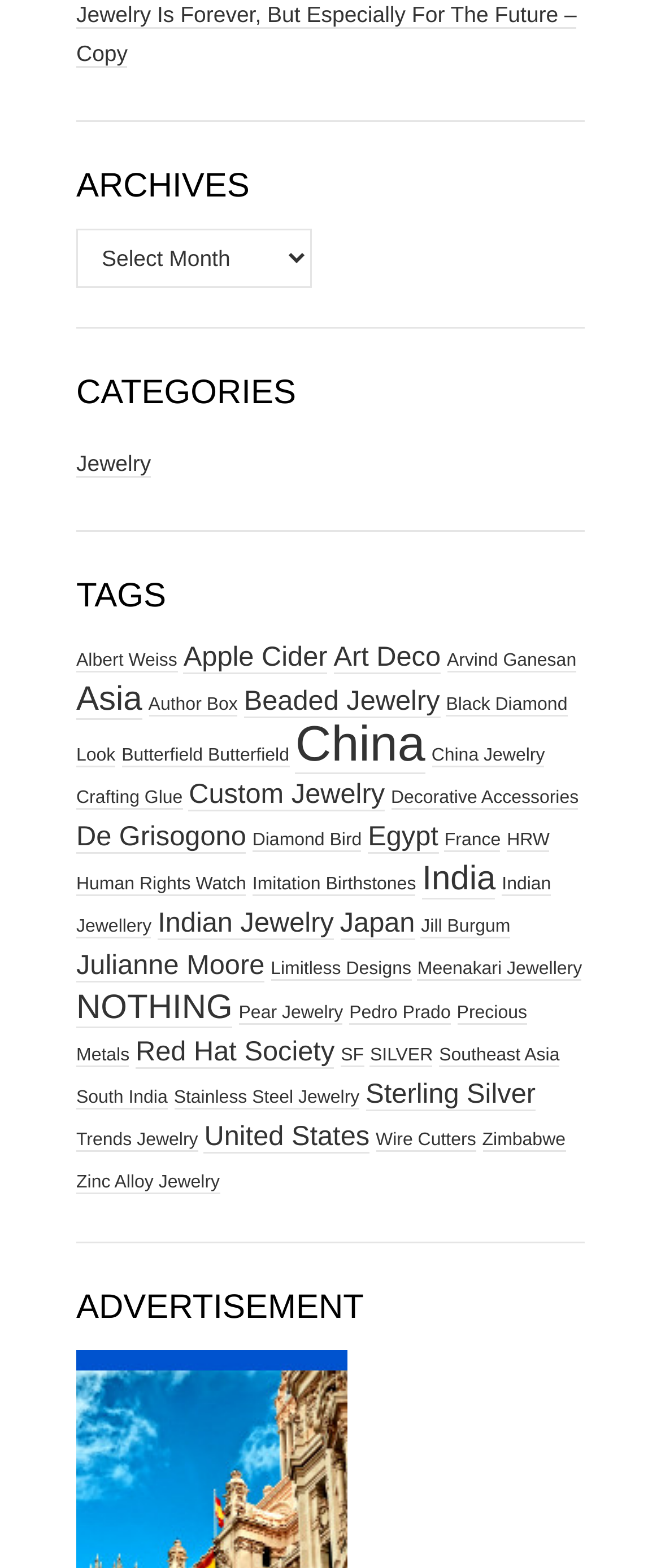Using details from the image, please answer the following question comprehensively:
What is the material mentioned in 'Sterling Silver'?

The link 'Sterling Silver (2 items)' suggests that 'Sterling Silver' is a material used in jewelry.